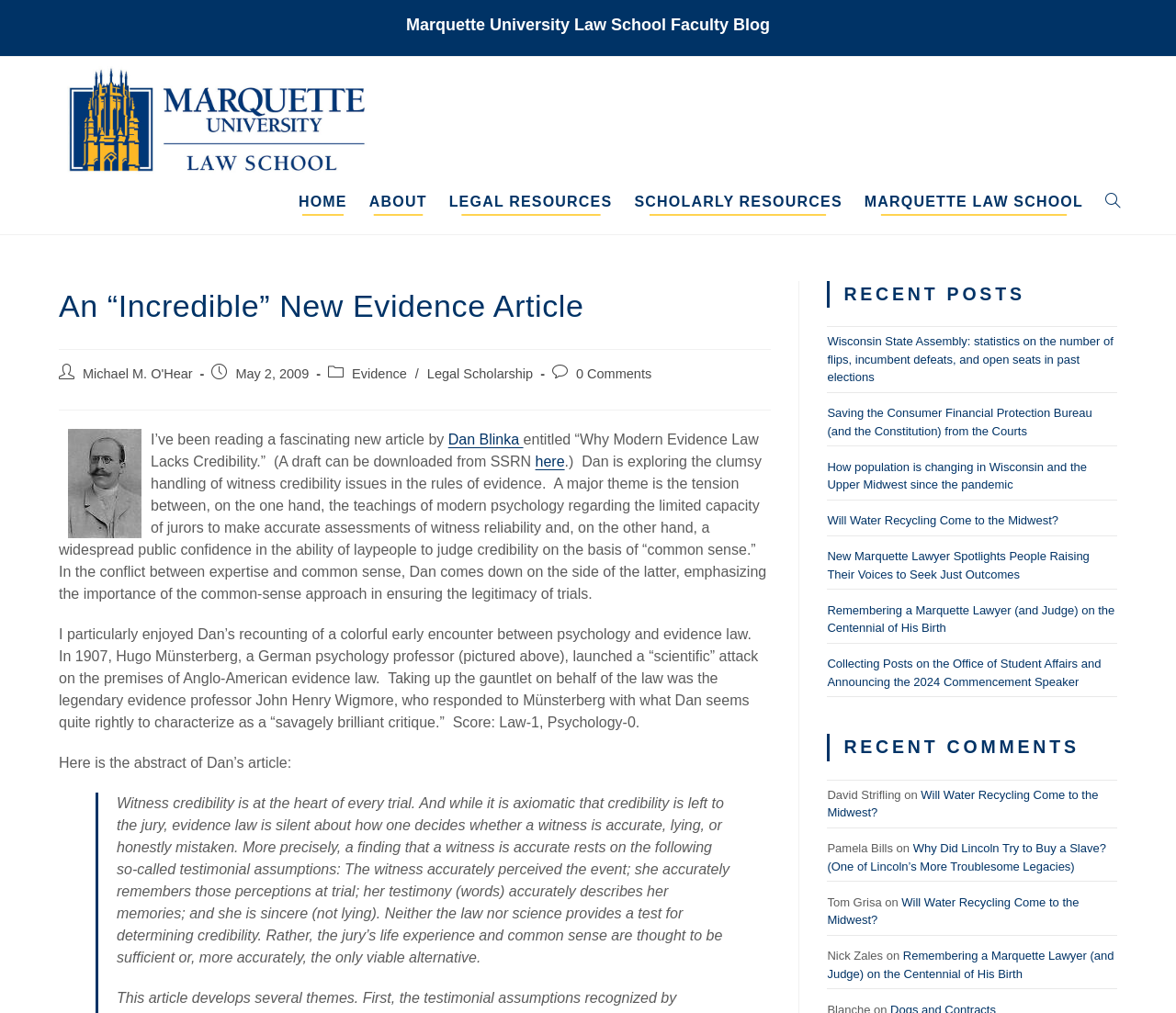Show the bounding box coordinates of the region that should be clicked to follow the instruction: "Click on the 'HOME' link."

[0.244, 0.177, 0.304, 0.222]